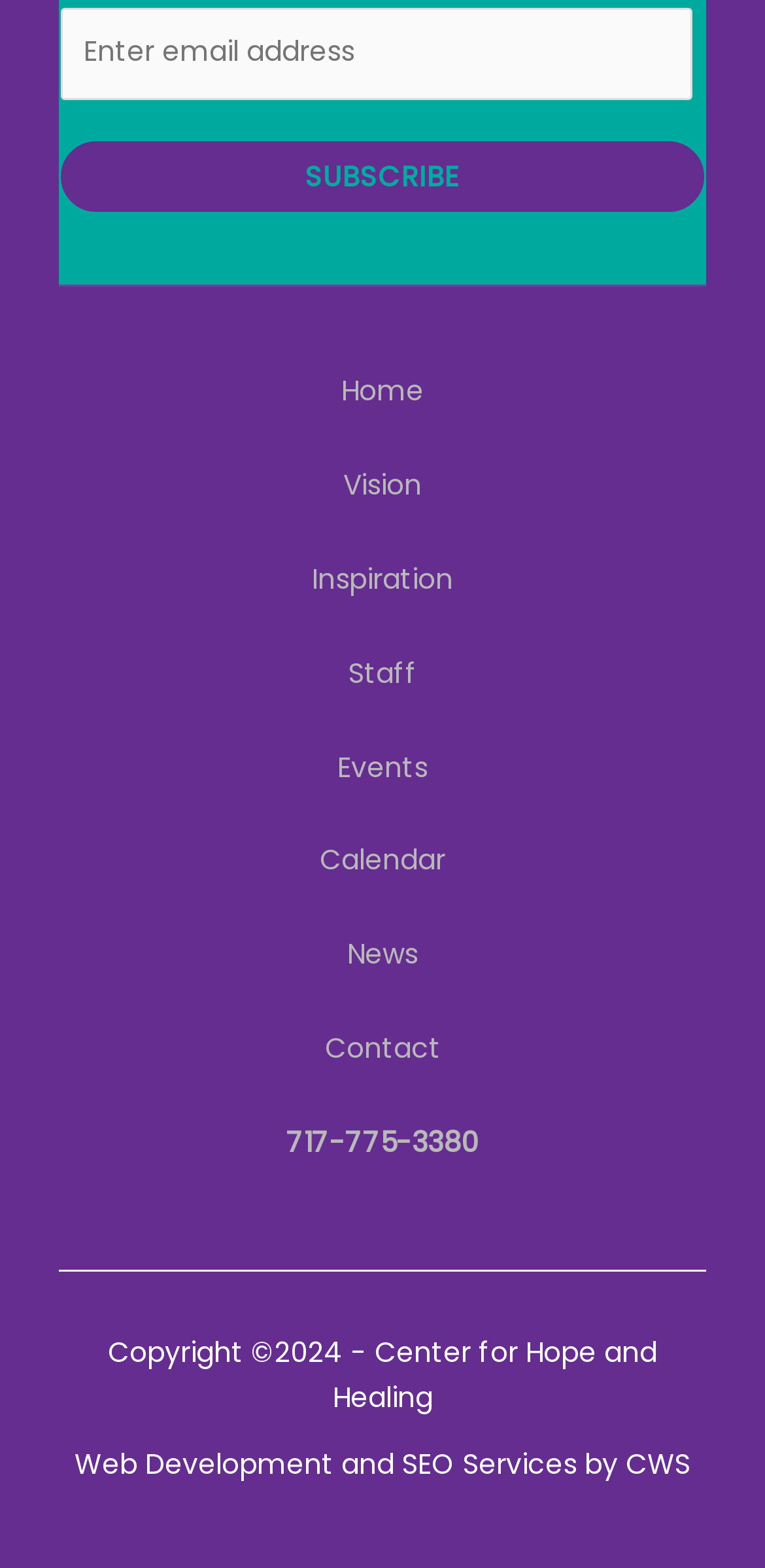What is the label of the required textbox?
Give a one-word or short phrase answer based on the image.

Email